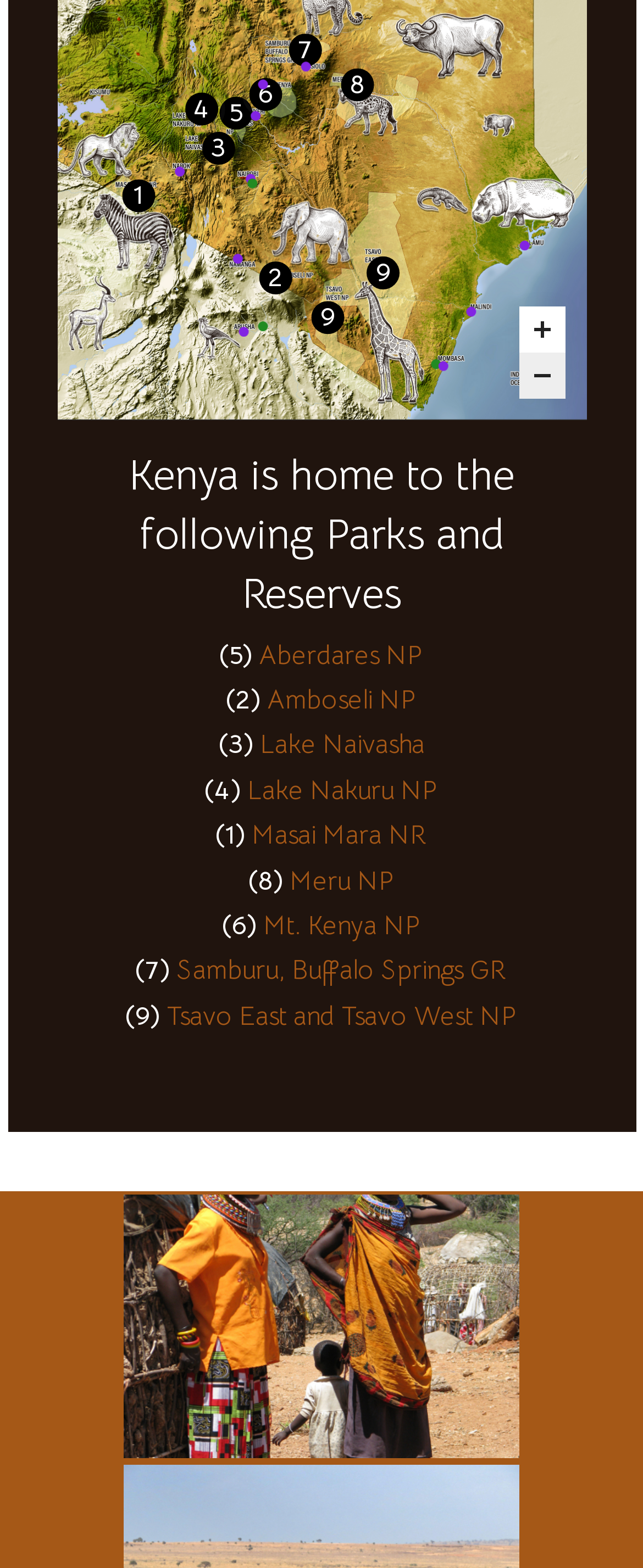Please analyze the image and provide a thorough answer to the question:
How many national parks and reserves are listed on this webpage?

I counted the number of link elements with text containing 'NP' or 'NR' and found 14 of them, which suggests that there are 14 national parks and reserves listed on this webpage.